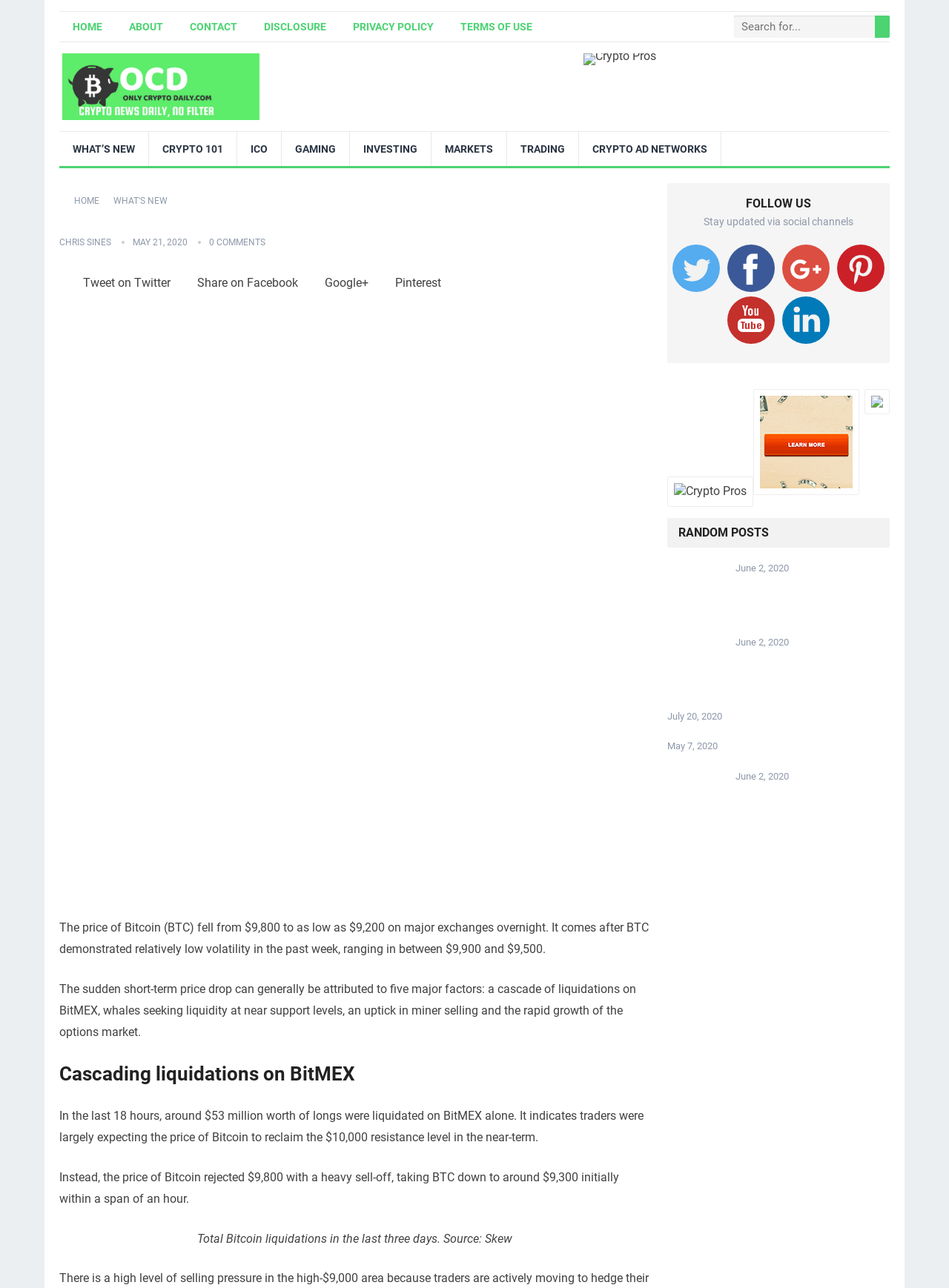Calculate the bounding box coordinates for the UI element based on the following description: "Crypto 101". Ensure the coordinates are four float numbers between 0 and 1, i.e., [left, top, right, bottom].

[0.157, 0.102, 0.249, 0.129]